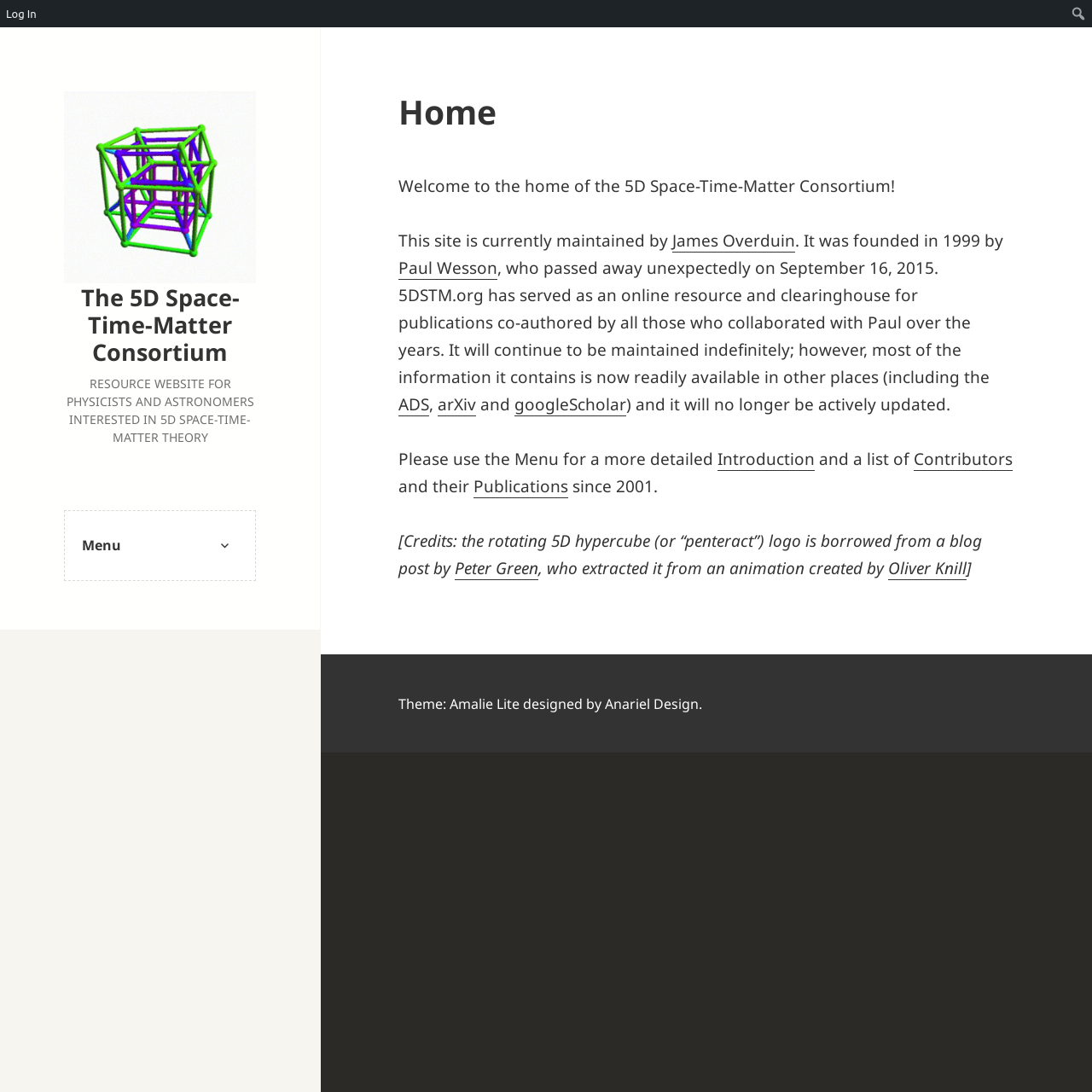What is the name of the designer of the theme?
Look at the image and answer the question with a single word or phrase.

Anariel Design